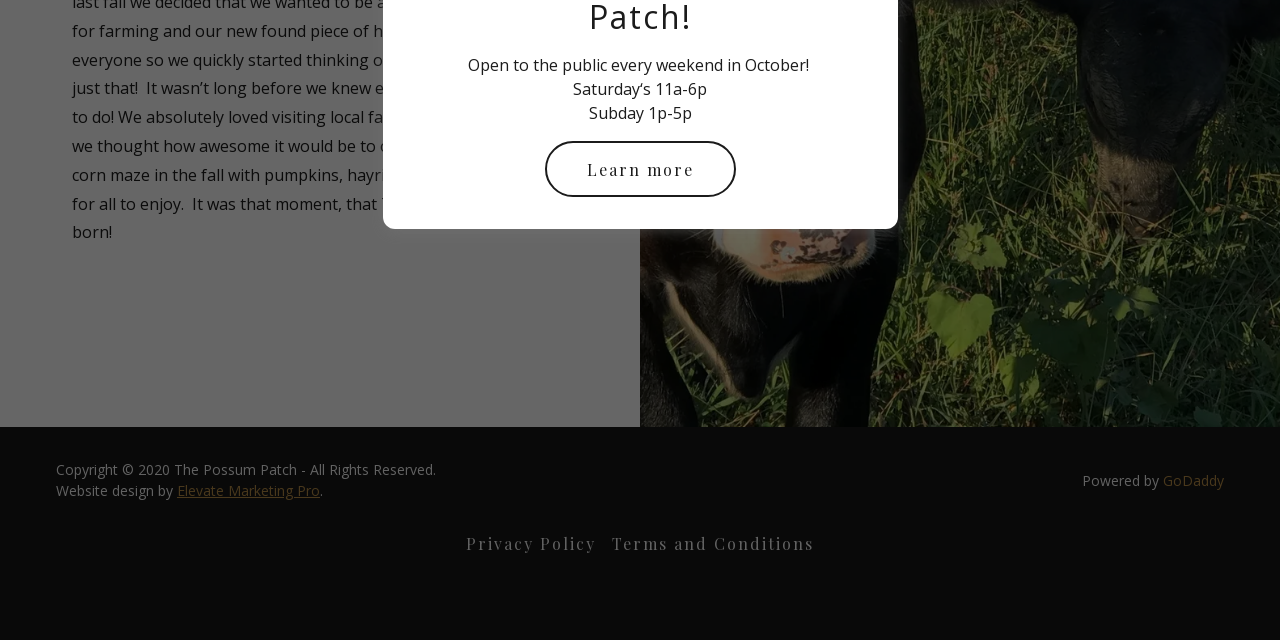Identify the bounding box of the HTML element described here: "Elevate Marketing Pro". Provide the coordinates as four float numbers between 0 and 1: [left, top, right, bottom].

[0.138, 0.752, 0.25, 0.781]